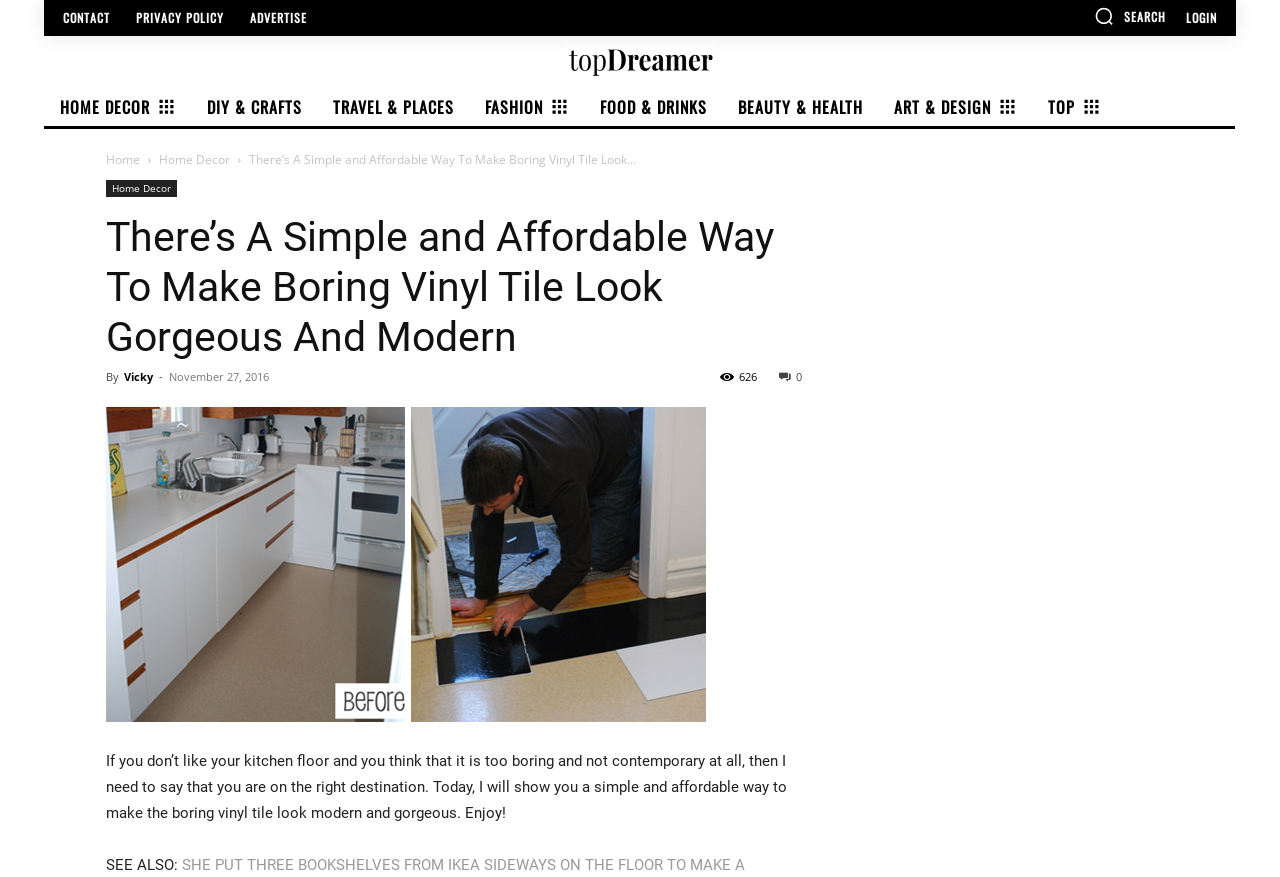Describe all significant elements and features of the webpage.

The webpage appears to be a blog post or article from a website called "Top Dreamer". At the top of the page, there is a navigation menu with links to "CONTACT", "PRIVACY POLICY", "ADVERTISE", and a search button with a magnifying glass icon. To the right of the search button is a "LOGIN" link. 

Below the navigation menu, there is a large logo that spans almost the entire width of the page. Underneath the logo, there are several links to different categories, including "HOME DECOR", "DIY & CRAFTS", "TRAVEL & PLACES", "FASHION", "FOOD & DRINKS", "BEAUTY & HEALTH", "ART & DESIGN", and "TOP". Each of these links has a small icon to its left.

The main content of the page begins with a heading that reads "There’s A Simple and Affordable Way To Make Boring Vinyl Tile Look Gorgeous And Modern". Below the heading, there is a byline that reads "By Vicky" and a date "November 27, 2016". 

The article itself is divided into two main sections. The first section is a brief introduction that explains the purpose of the article, which is to show readers how to make their kitchen floor look modern and gorgeous. The second section appears to be the main content of the article, but it is not fully described in the accessibility tree.

To the right of the main content, there is a complementary section that spans about half the height of the page.